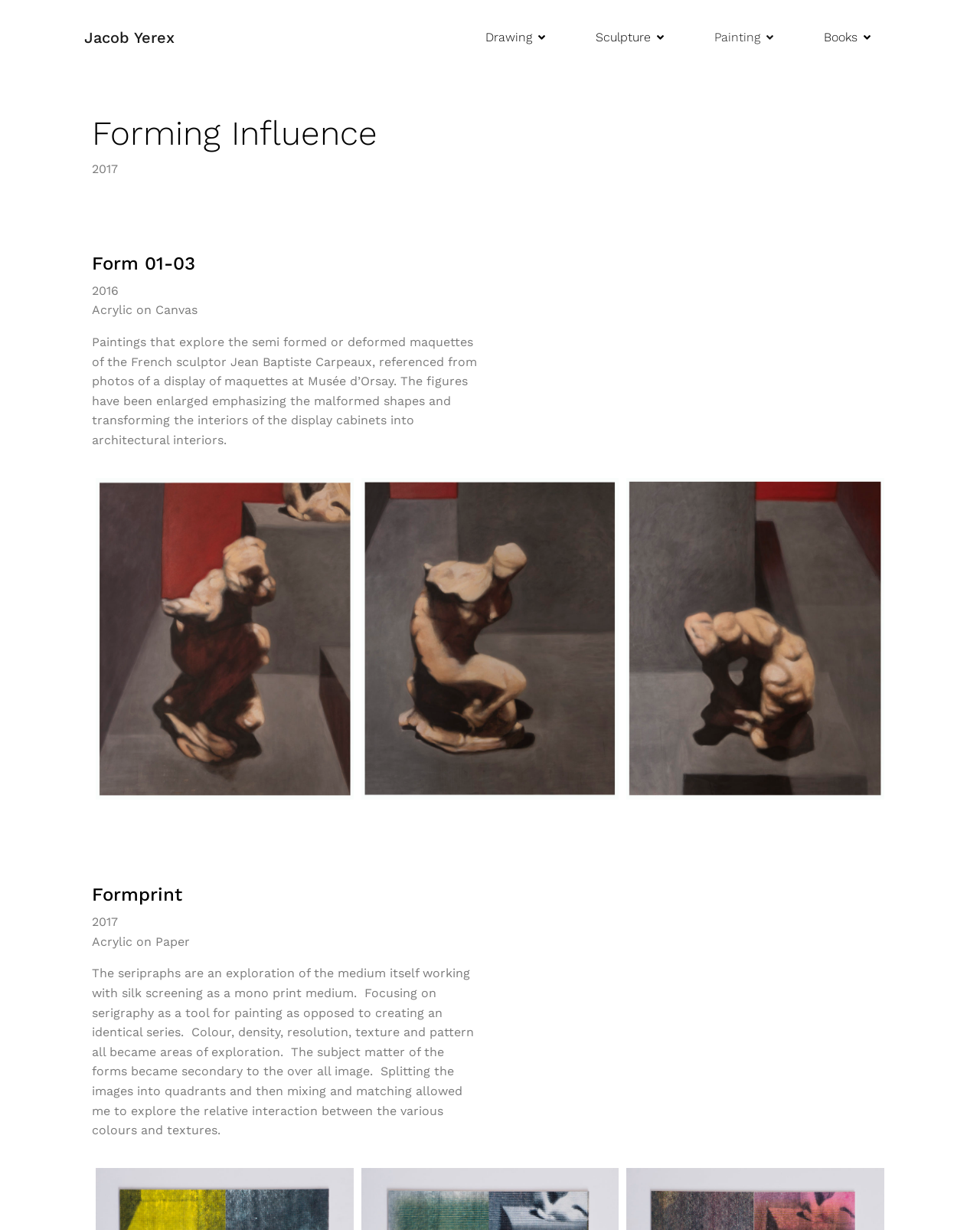Please answer the following question using a single word or phrase: What is the subject matter of the forms in Form 01-03?

Maquettes of Jean Baptiste Carpeaux